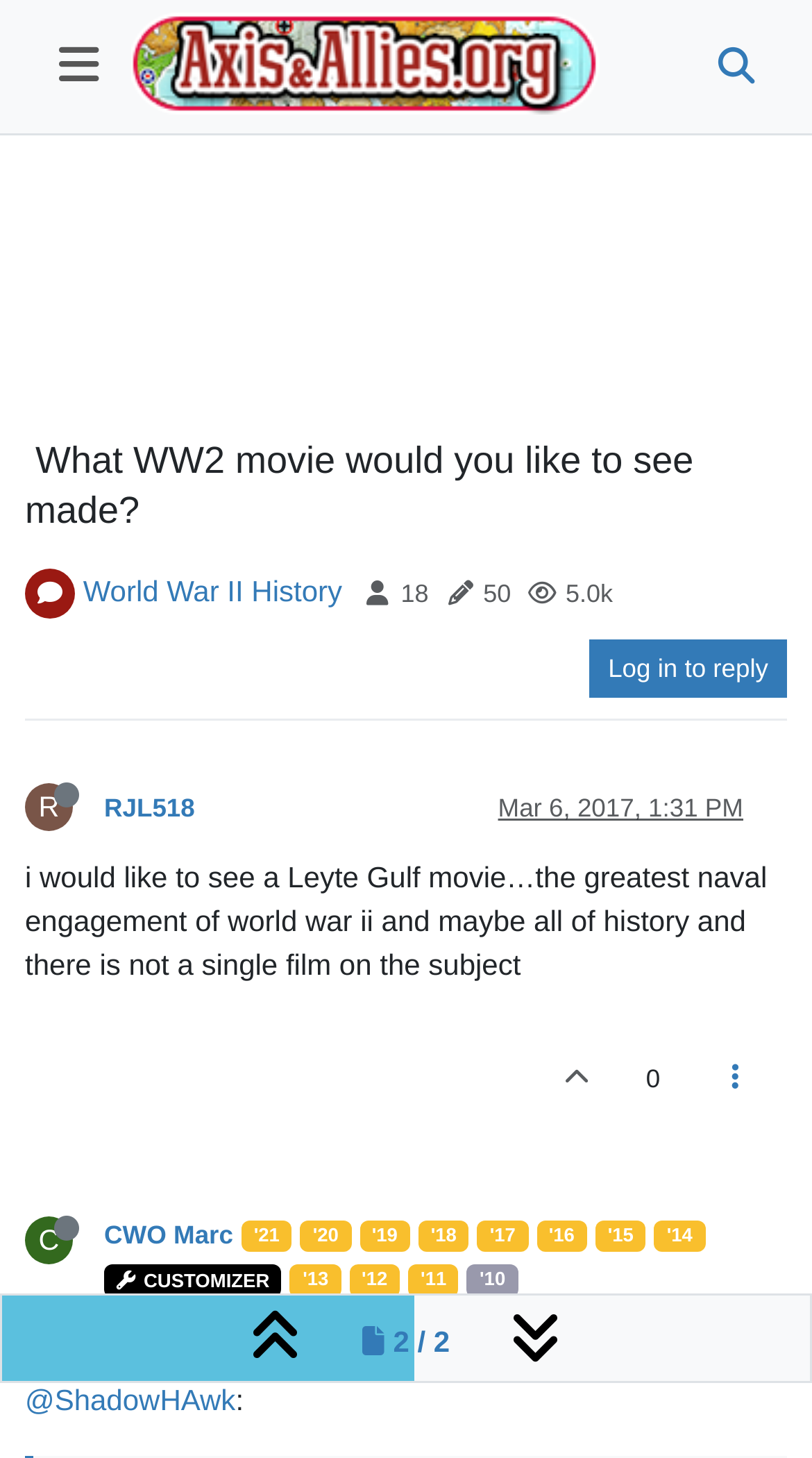Kindly provide the bounding box coordinates of the section you need to click on to fulfill the given instruction: "Log in to reply".

[0.726, 0.439, 0.969, 0.479]